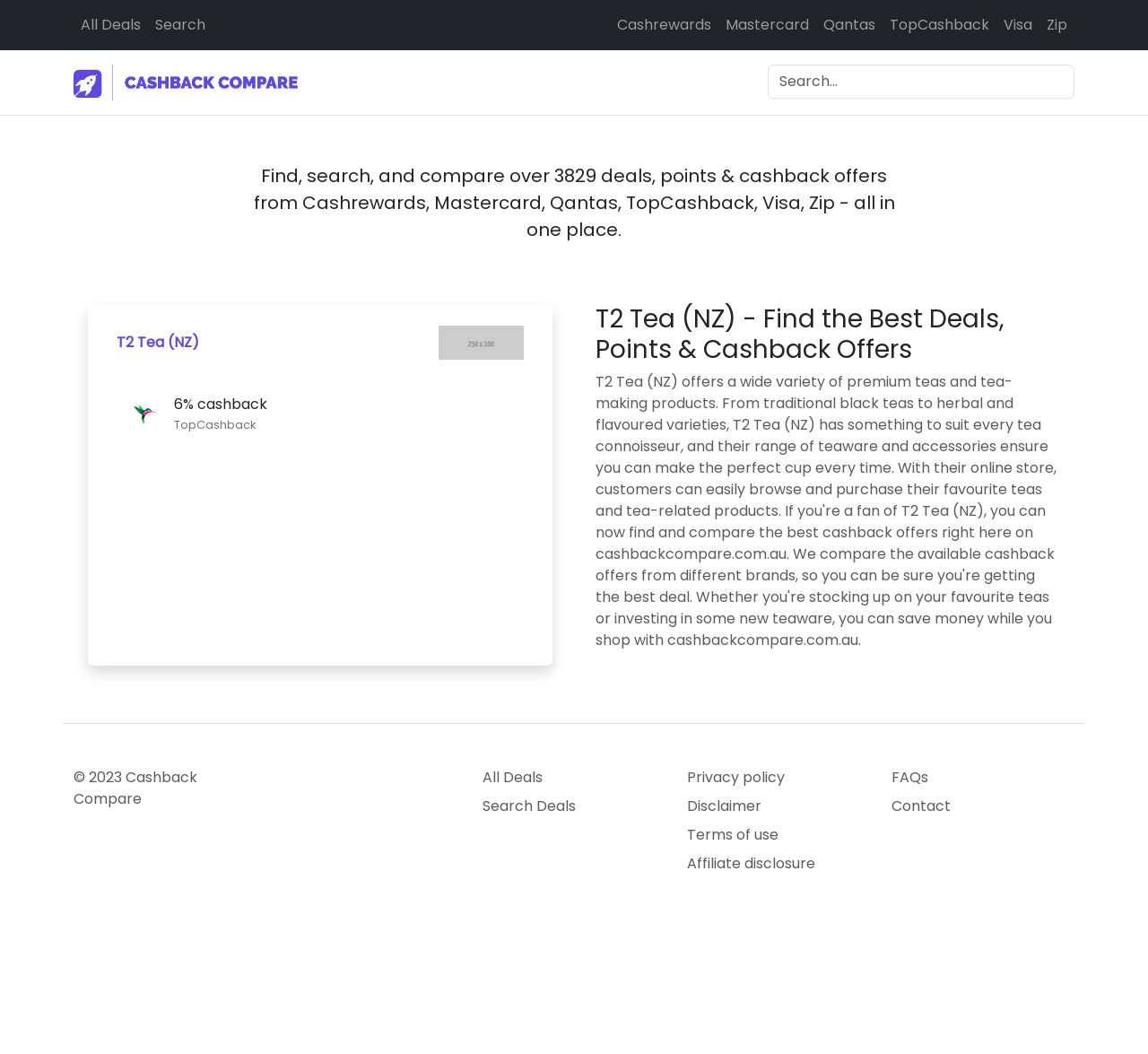What is the name of the store being searched?
Please provide a comprehensive answer based on the contents of the image.

I can see that the webpage has a link and an image with the text 'T2 Tea (NZ)' which suggests that the store being searched is T2 Tea in New Zealand.